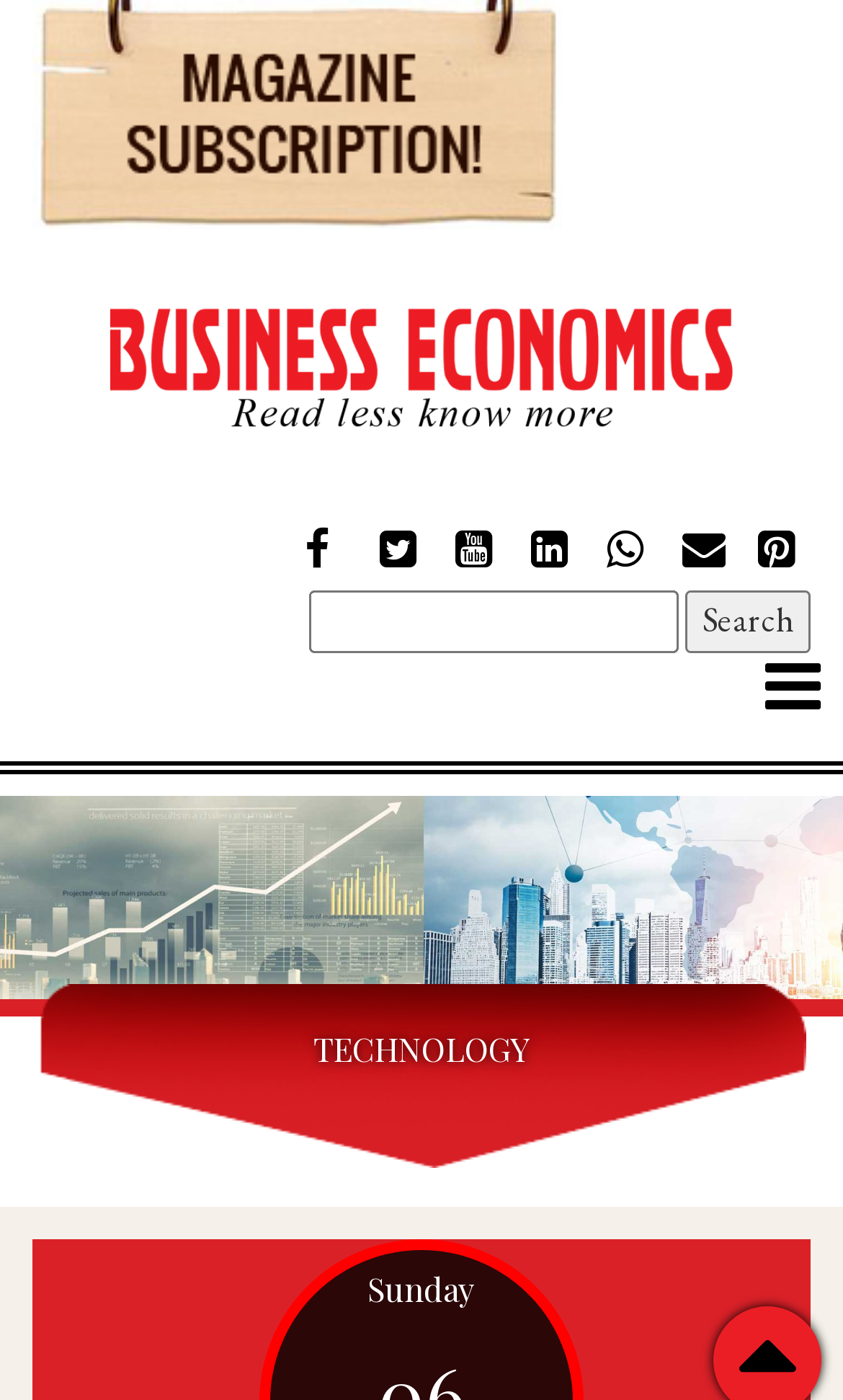Answer this question using a single word or a brief phrase:
What day of the week is mentioned on the website?

Sunday